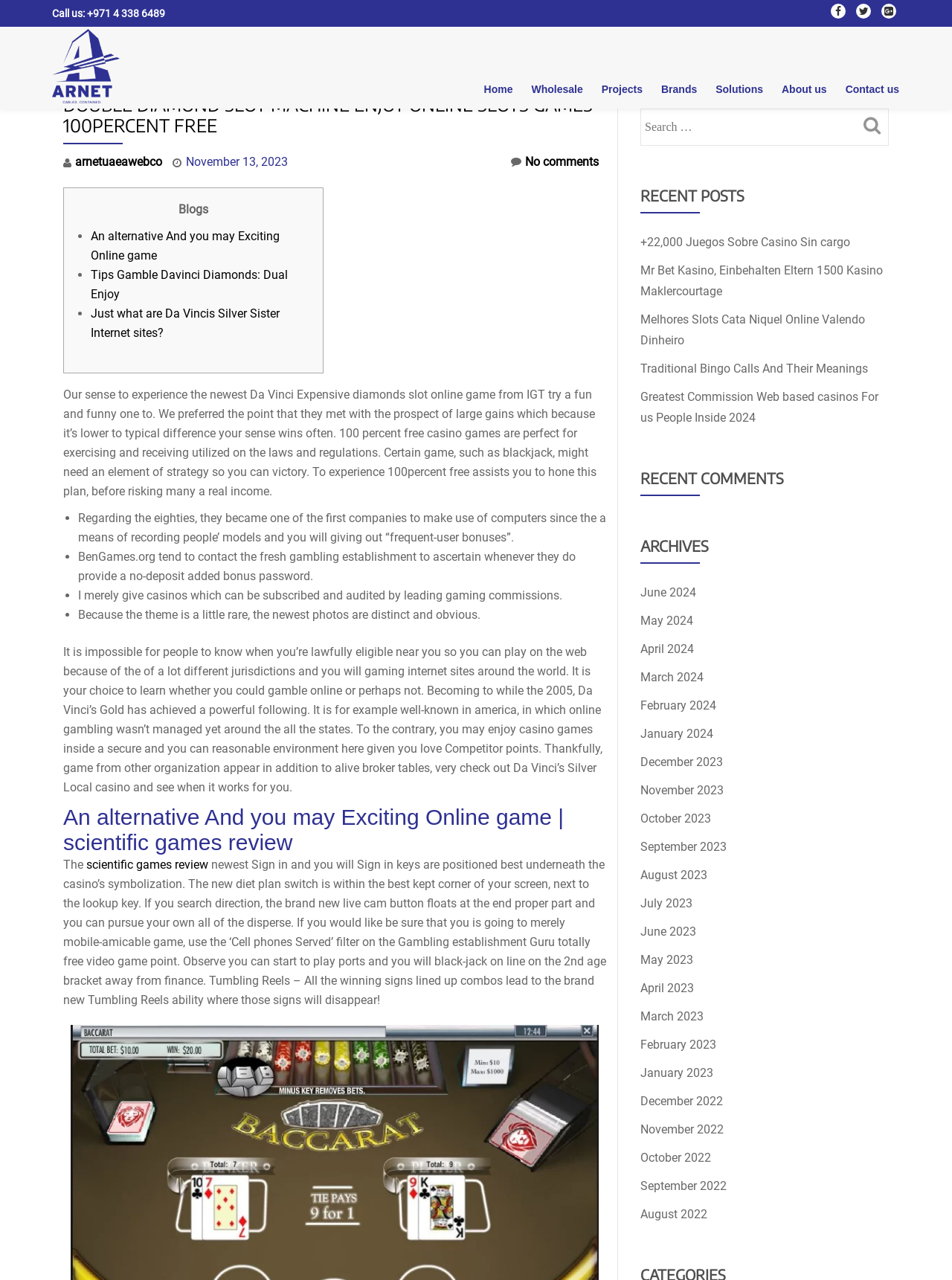Respond with a single word or phrase for the following question: 
What is the name of the casino mentioned?

Da Vinci's Gold